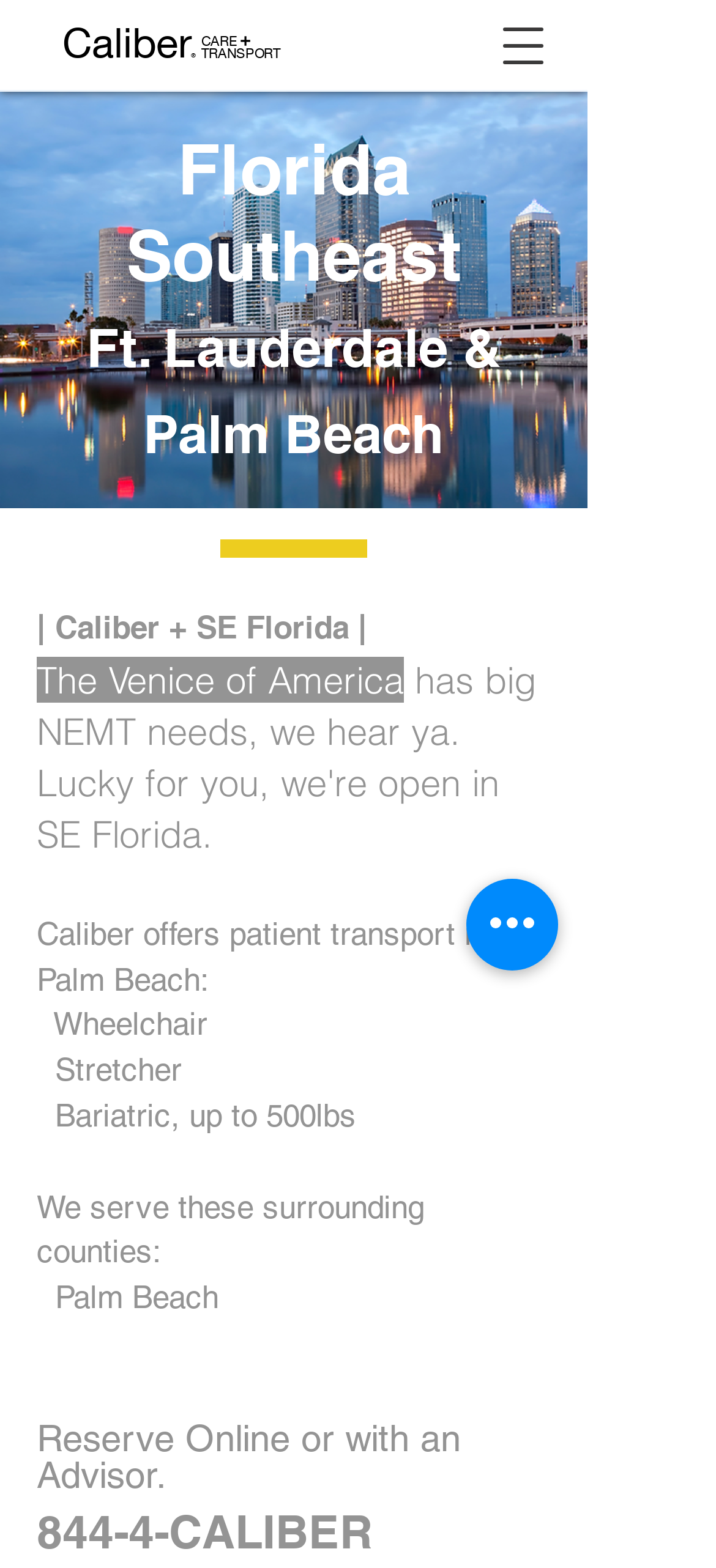Describe all visible elements and their arrangement on the webpage.

The webpage appears to be a service page for Caliber Care+Transport in Tampa, Florida. At the top, there is a navigation menu button on the right side, which can be opened to access more options. On the left side, there is a link with no text, possibly an icon or a logo.

Below the navigation menu button, there is a heading that reads "Florida Southeast Ft. Lauderdale & Palm Beach", indicating the region served by Caliber. Next to the heading, there is a text that says "| Caliber + SE Florida |", which might be a subtitle or a tagline.

Further down, there is a descriptive text that reads "The Venice of America", which is likely a nickname for the region. Below this text, there is a paragraph that explains the services offered by Caliber in Palm Beach, including wheelchair, stretcher, and bariatric transport up to 500lbs.

The webpage also lists the surrounding counties served by Caliber, with Palm Beach being one of them. At the bottom, there is a call-to-action text that encourages users to reserve online or with an advisor, along with a phone number "844-4-CALIBER" to contact for more information.

On the right side of the page, there is a "Quick actions" button, which might provide shortcuts to common tasks or services offered by Caliber.